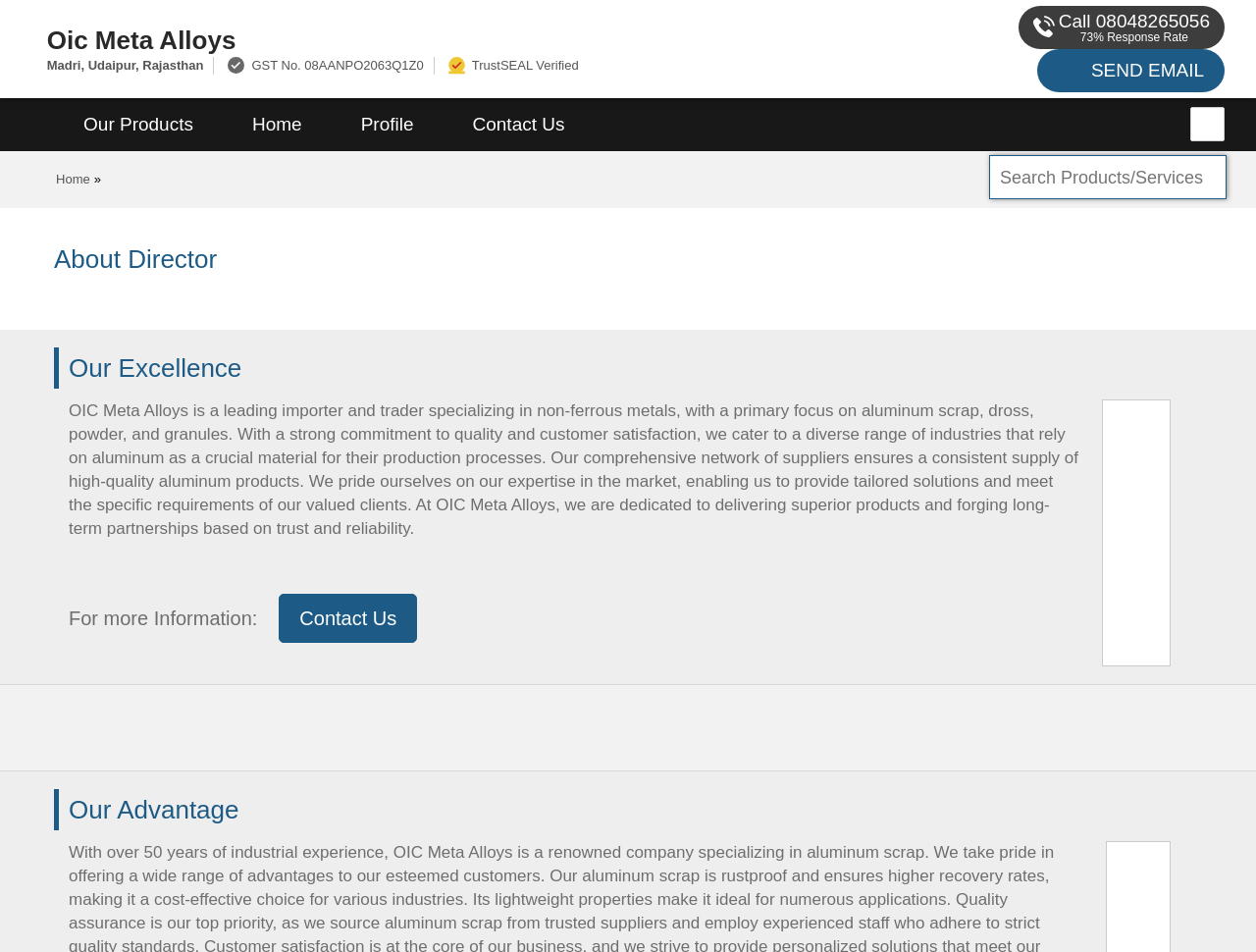Given the description "Home", determine the bounding box of the corresponding UI element.

[0.045, 0.18, 0.072, 0.196]